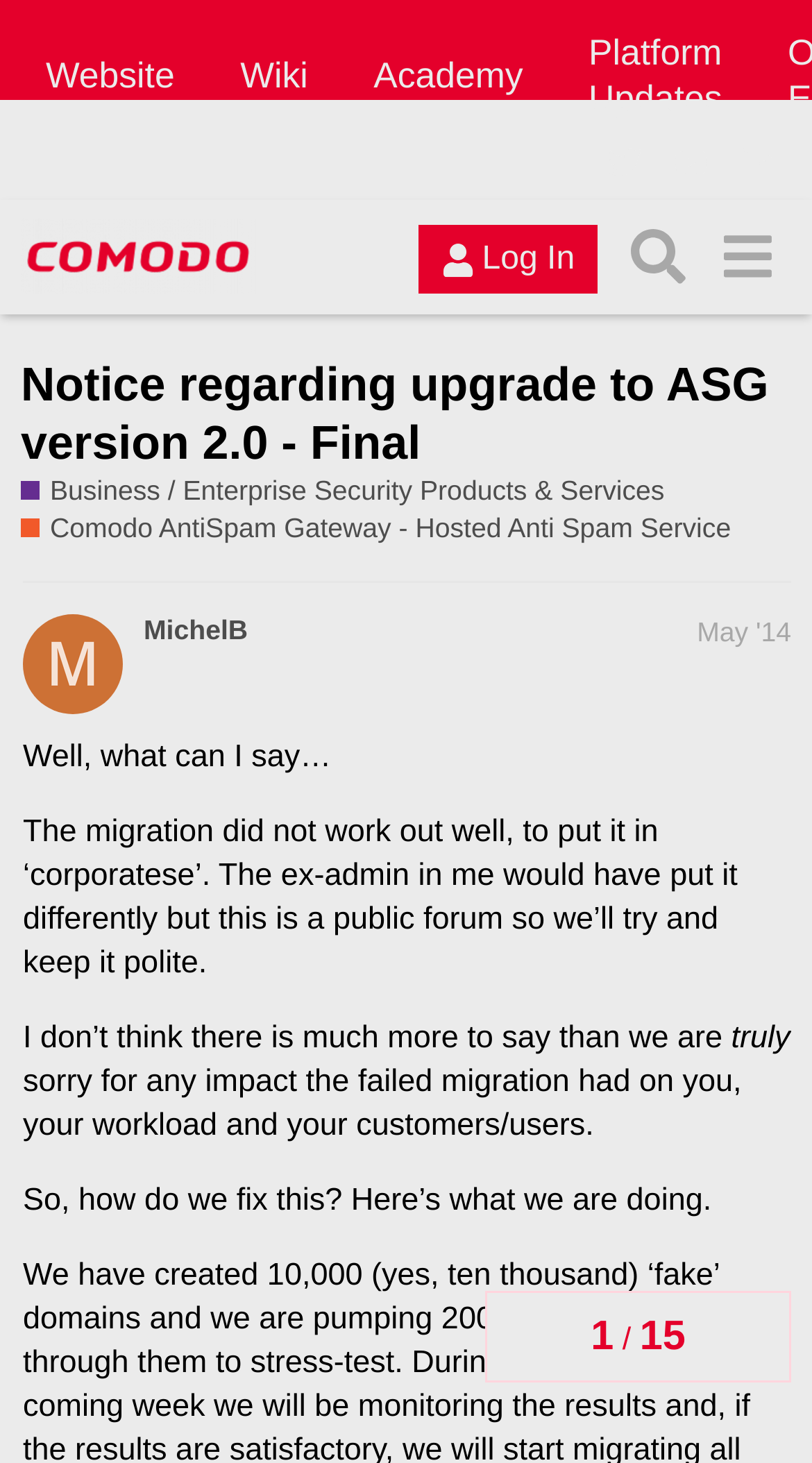Identify the bounding box coordinates of the area you need to click to perform the following instruction: "Read news about Water licensees in southern Alberta".

None